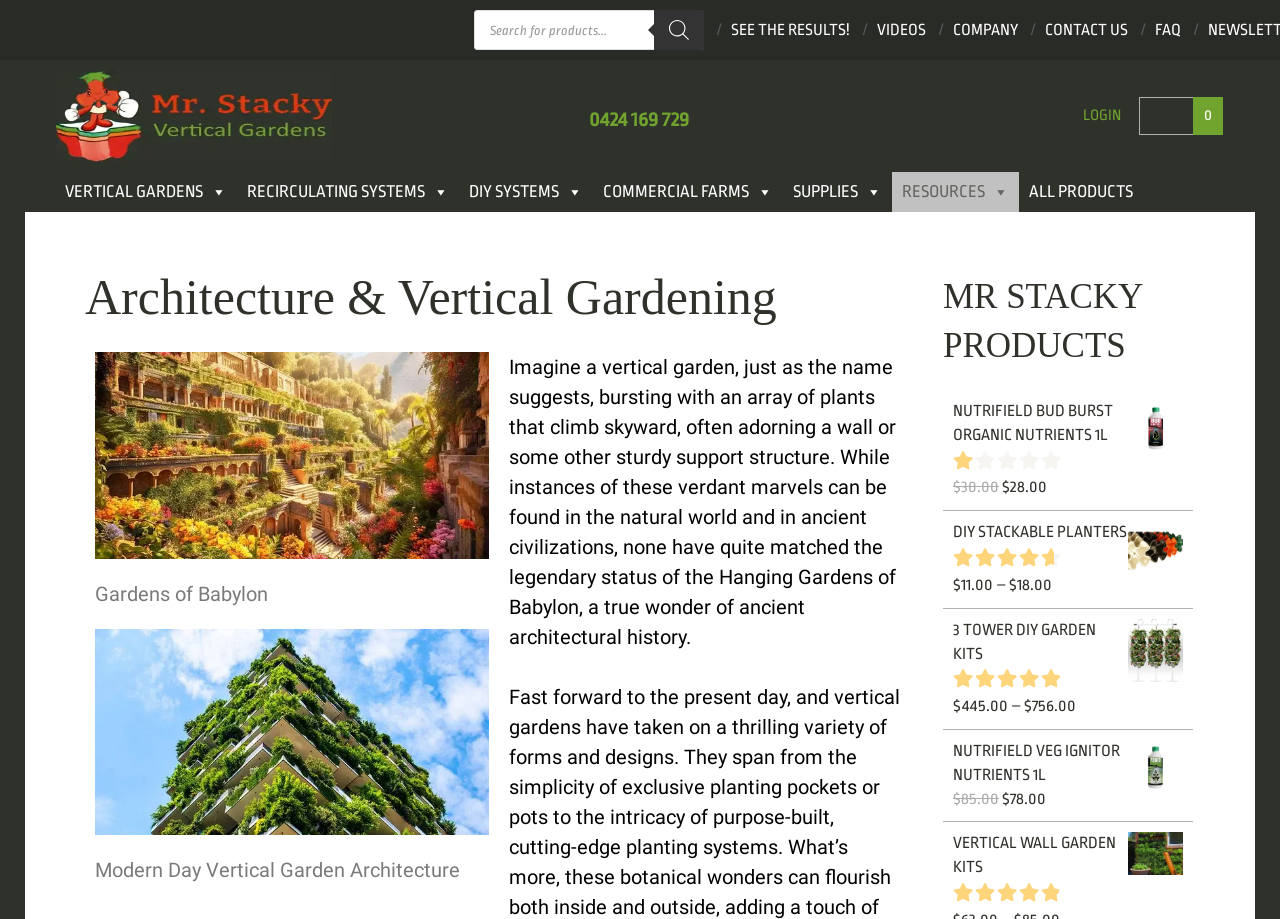Locate the bounding box coordinates of the element to click to perform the following action: 'Login to the system'. The coordinates should be given as four float values between 0 and 1, in the form of [left, top, right, bottom].

[0.845, 0.117, 0.875, 0.135]